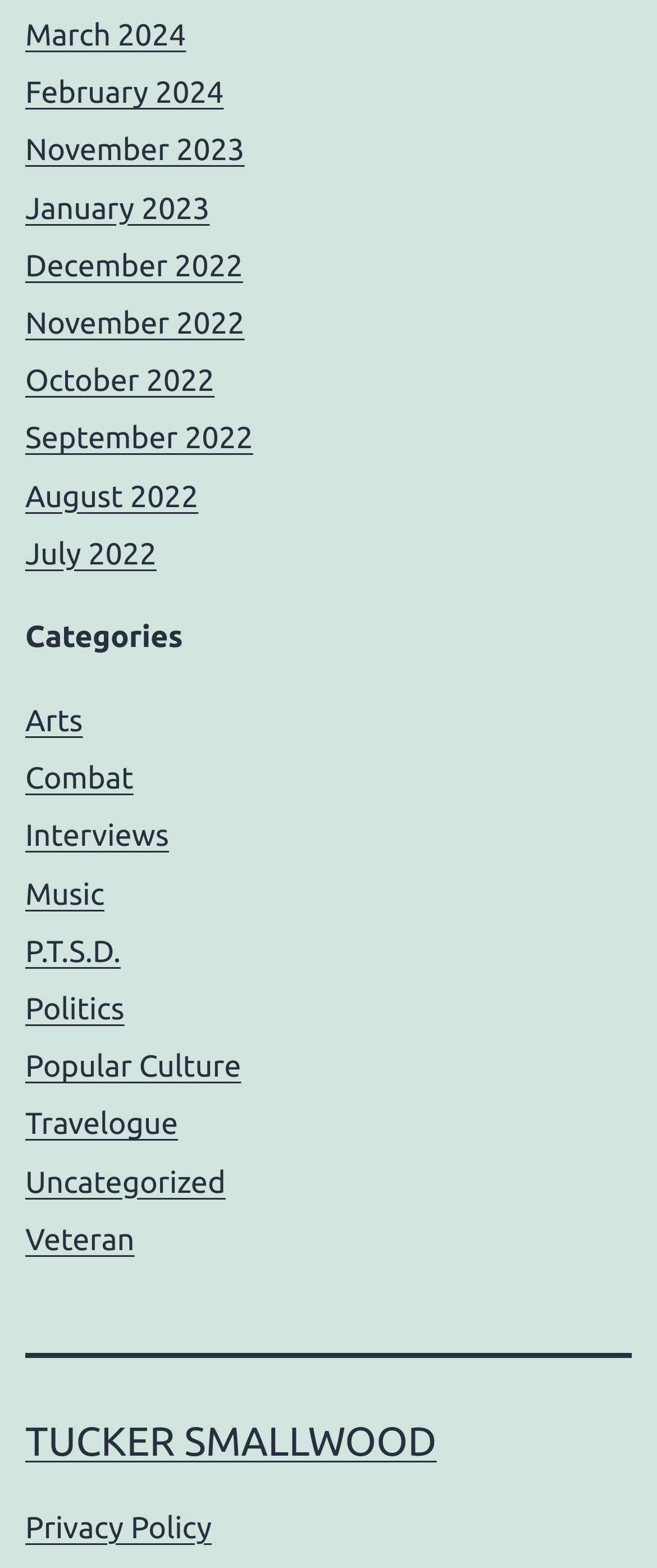Pinpoint the bounding box coordinates for the area that should be clicked to perform the following instruction: "Read posts by TUCKER SMALLWOOD".

[0.038, 0.905, 0.665, 0.934]